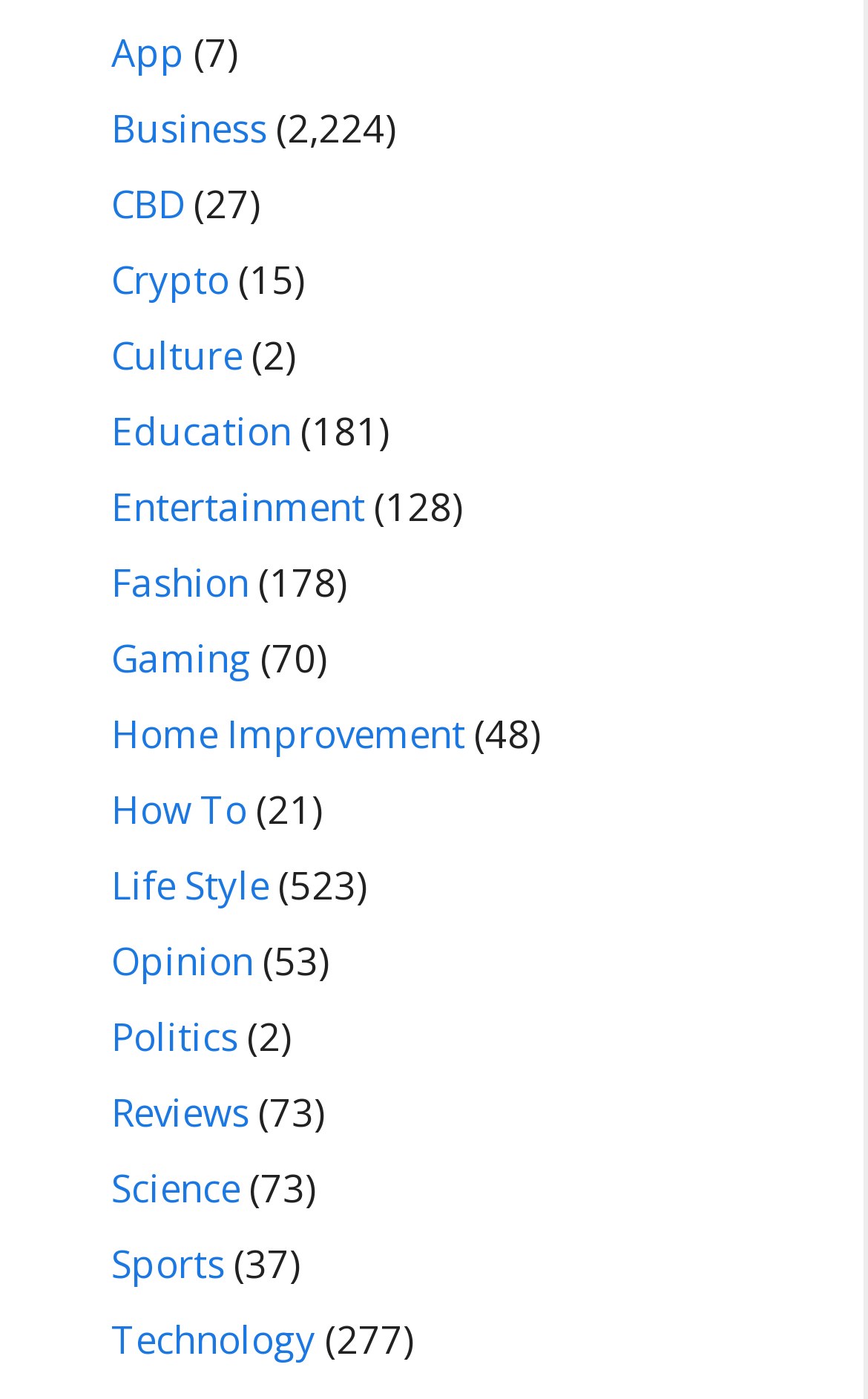Please identify the coordinates of the bounding box that should be clicked to fulfill this instruction: "Explore CBD".

[0.128, 0.127, 0.213, 0.164]